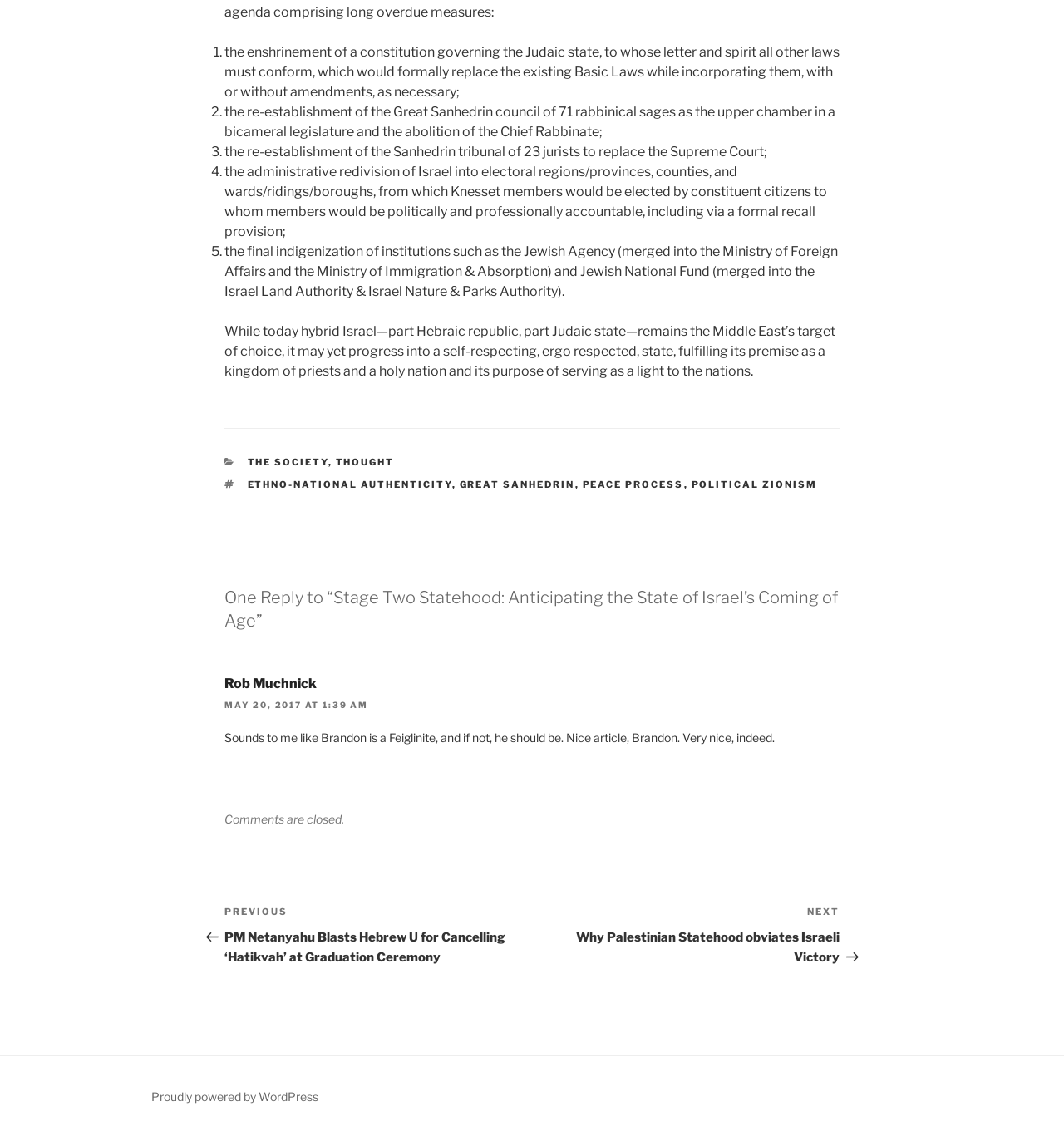Could you locate the bounding box coordinates for the section that should be clicked to accomplish this task: "Click on the 'GREAT SANHEDRIN' link".

[0.432, 0.421, 0.54, 0.432]